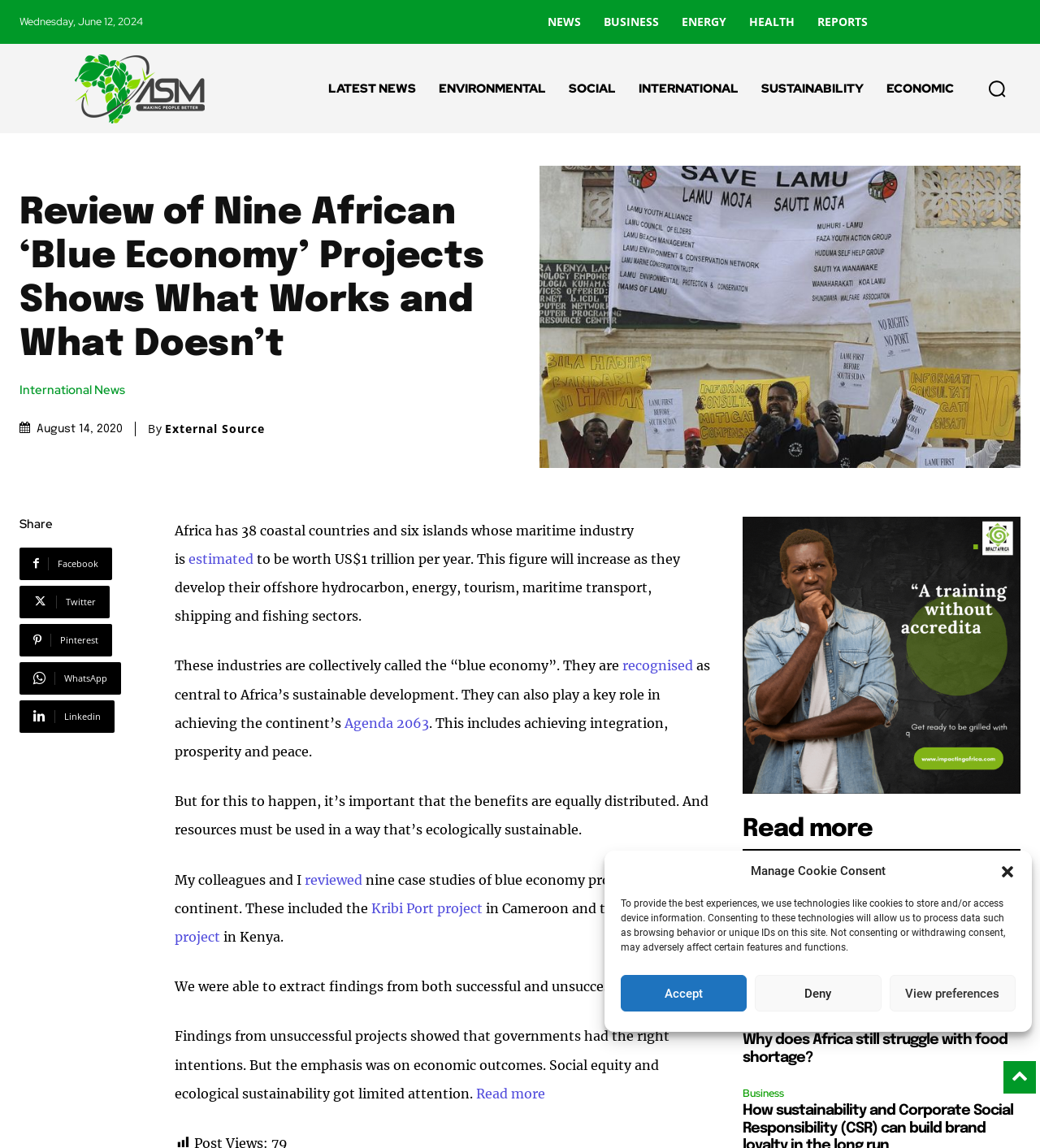Identify the bounding box for the element characterized by the following description: "AFRICA SUSTAINABILITY MATTERSMAKING PEOPLE BETTER".

[0.019, 0.045, 0.231, 0.109]